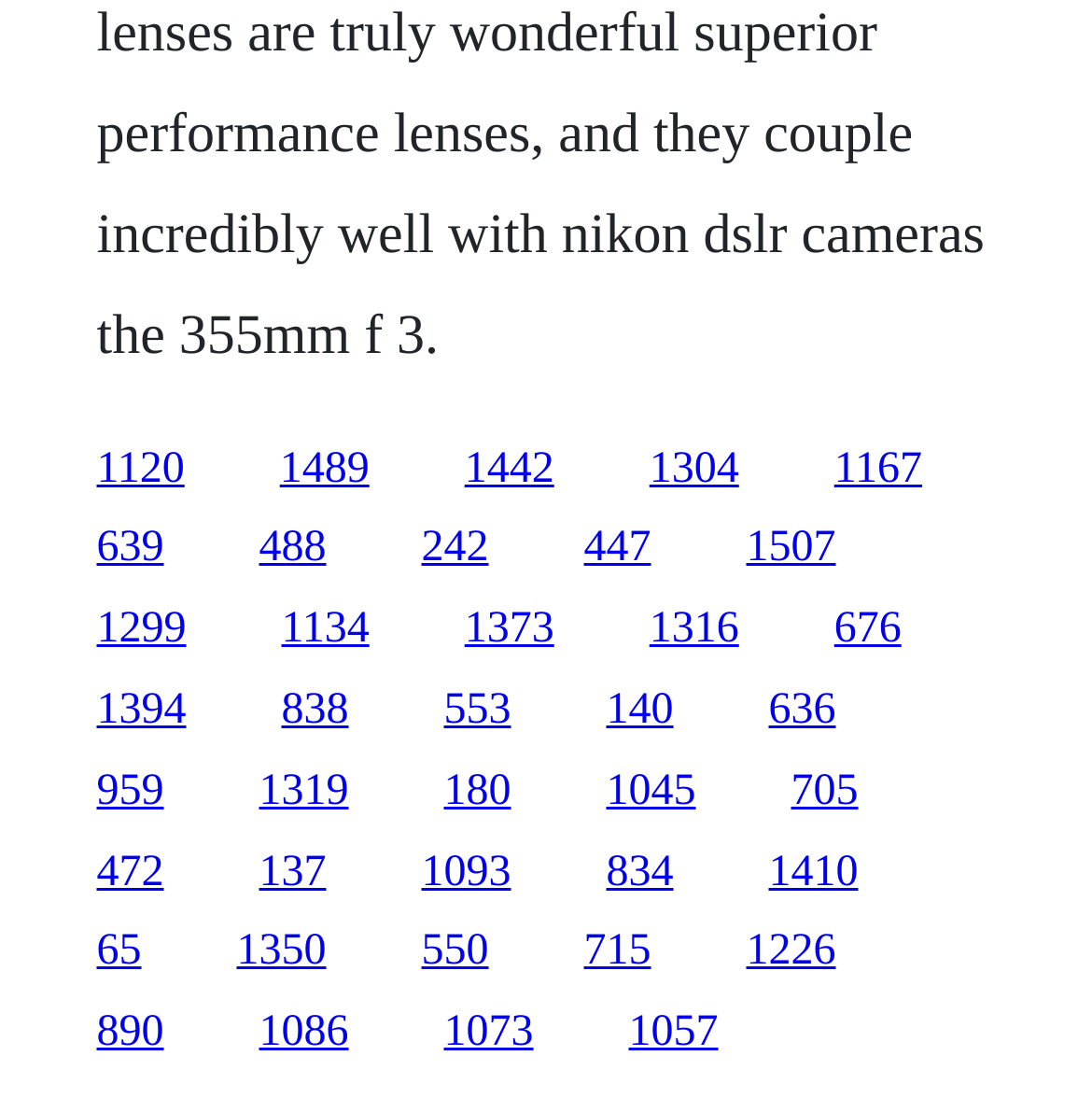Please specify the bounding box coordinates of the clickable region to carry out the following instruction: "go to the fifteenth link". The coordinates should be four float numbers between 0 and 1, in the format [left, top, right, bottom].

[0.764, 0.551, 0.825, 0.595]